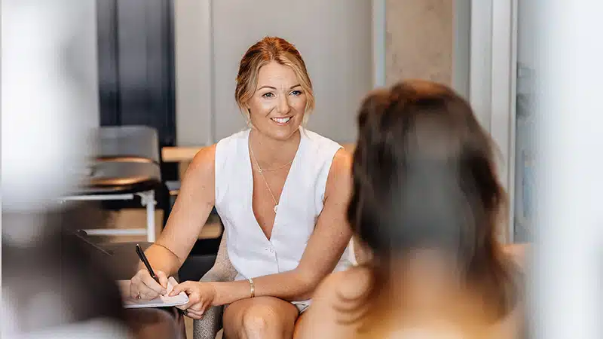Use a single word or phrase to answer the following:
What is the atmosphere in the consultation room?

Comfortable and professional